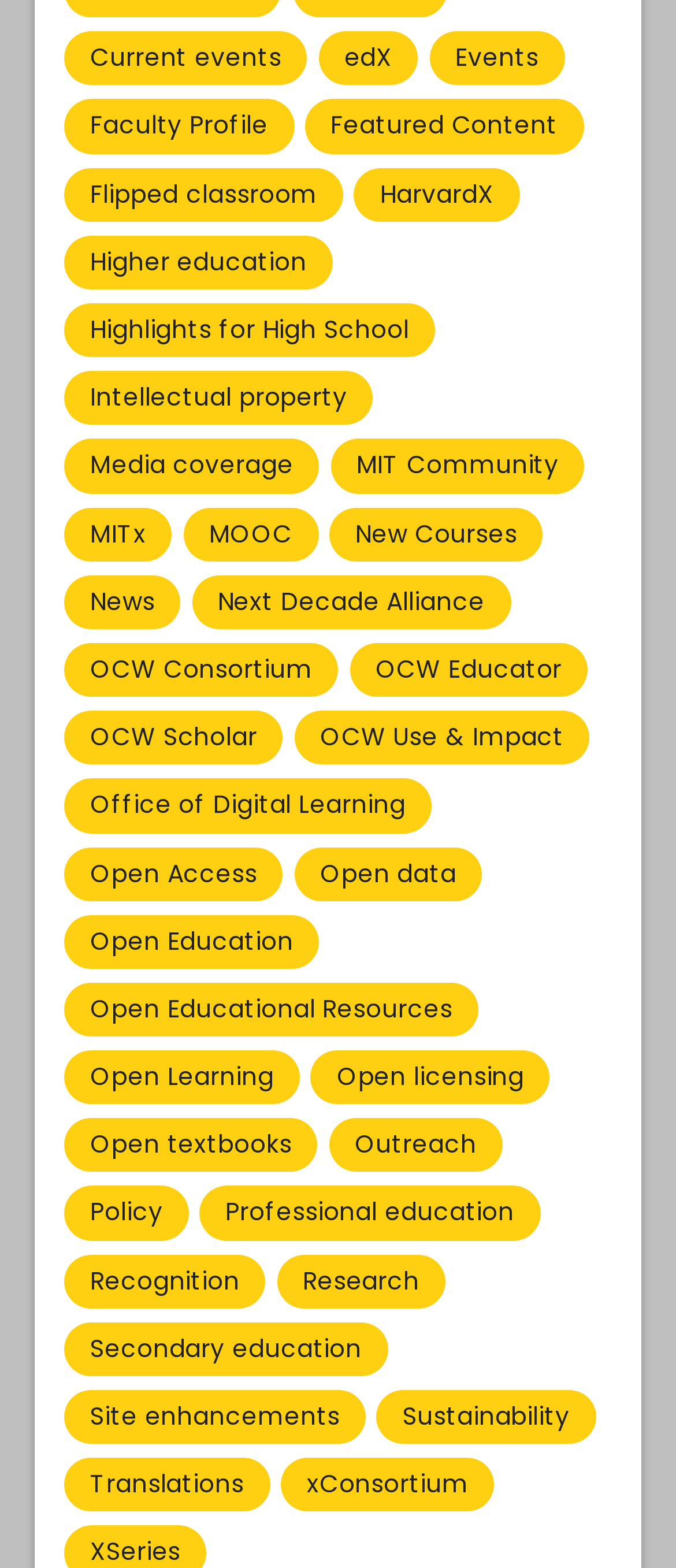Determine the bounding box for the HTML element described here: "Translations". The coordinates should be given as [left, top, right, bottom] with each number being a float between 0 and 1.

[0.095, 0.93, 0.399, 0.964]